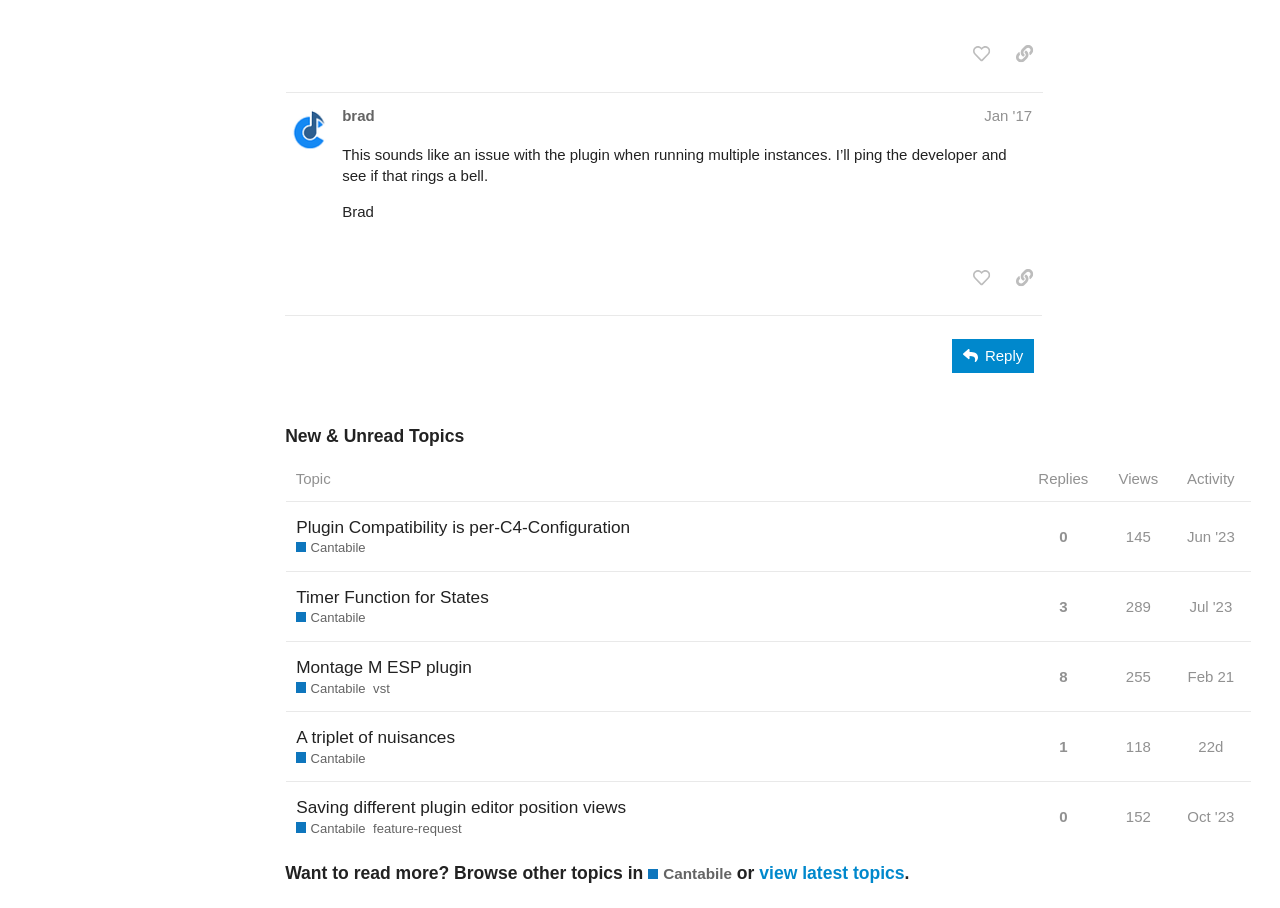Answer the question using only a single word or phrase: 
What is the name of the user who made the first post?

brad